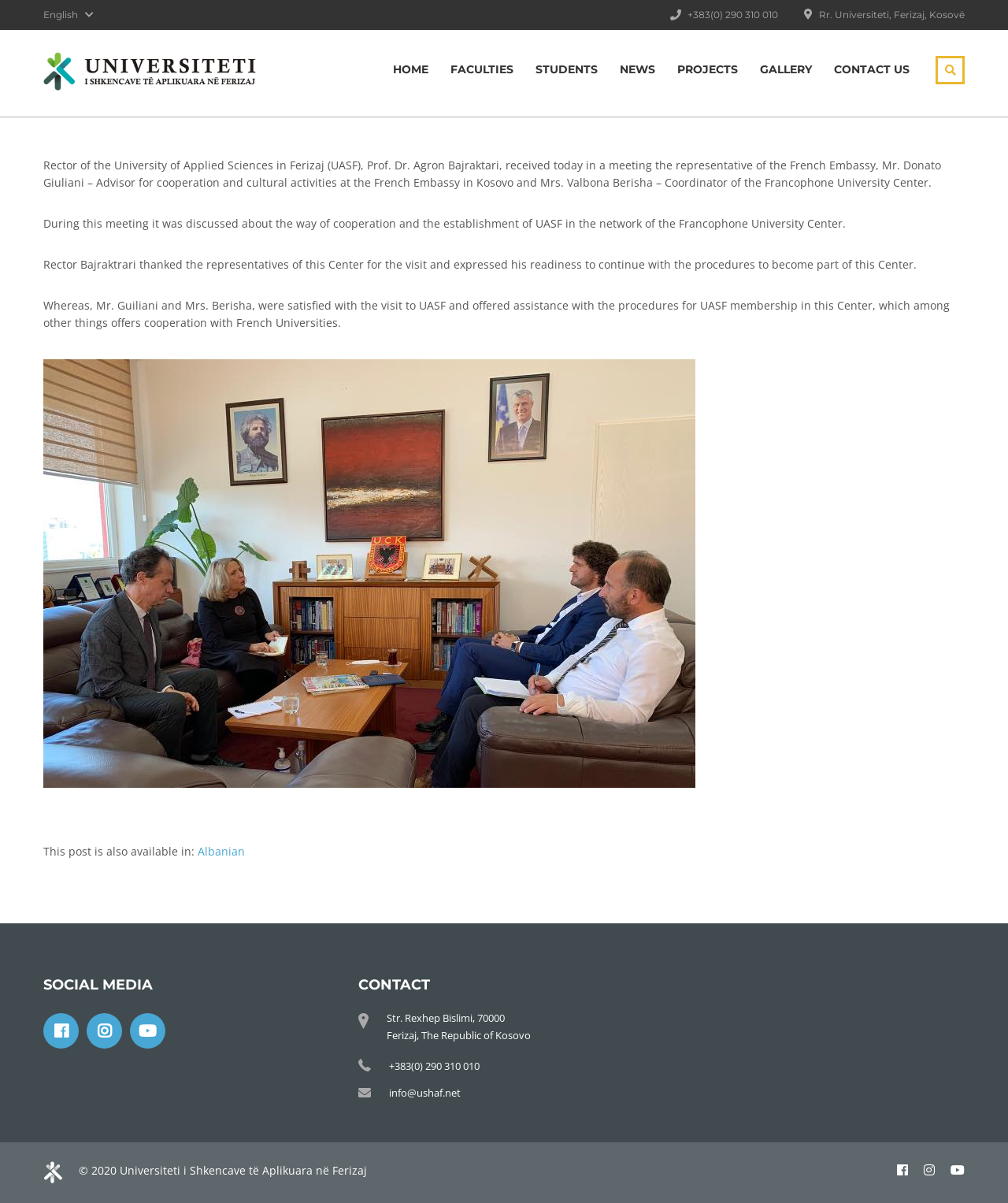Show the bounding box coordinates for the HTML element as described: "alt="广告1"".

None